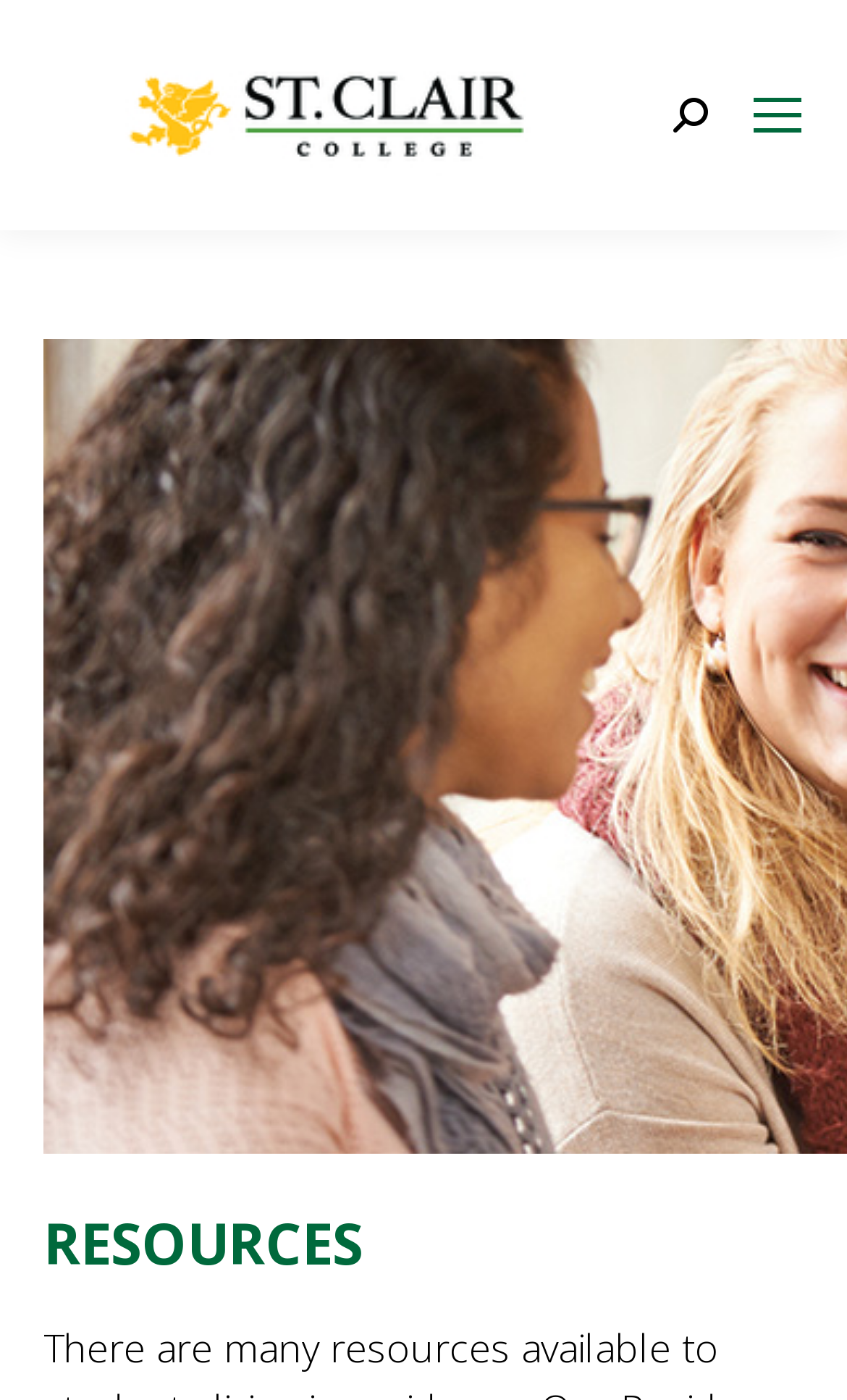Locate the bounding box of the UI element based on this description: "alt="St. Clair College Residence"". Provide four float numbers between 0 and 1 as [left, top, right, bottom].

[0.051, 0.0, 0.718, 0.165]